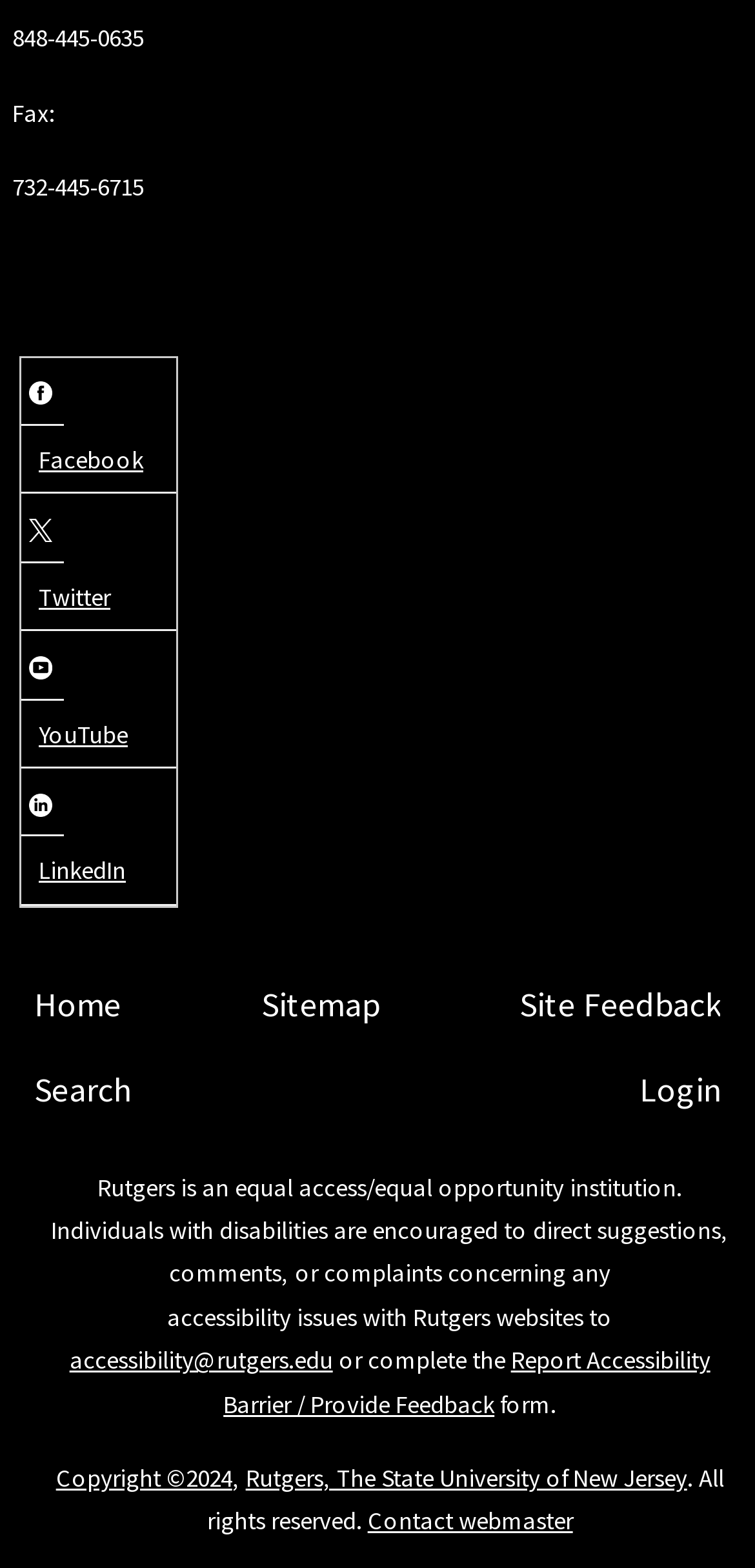What social media platforms are listed?
Please interpret the details in the image and answer the question thoroughly.

The social media platforms are listed in a table format, with each platform having an image and a link. The platforms listed are Facebook, Twitter, YouTube, and LinkedIn.